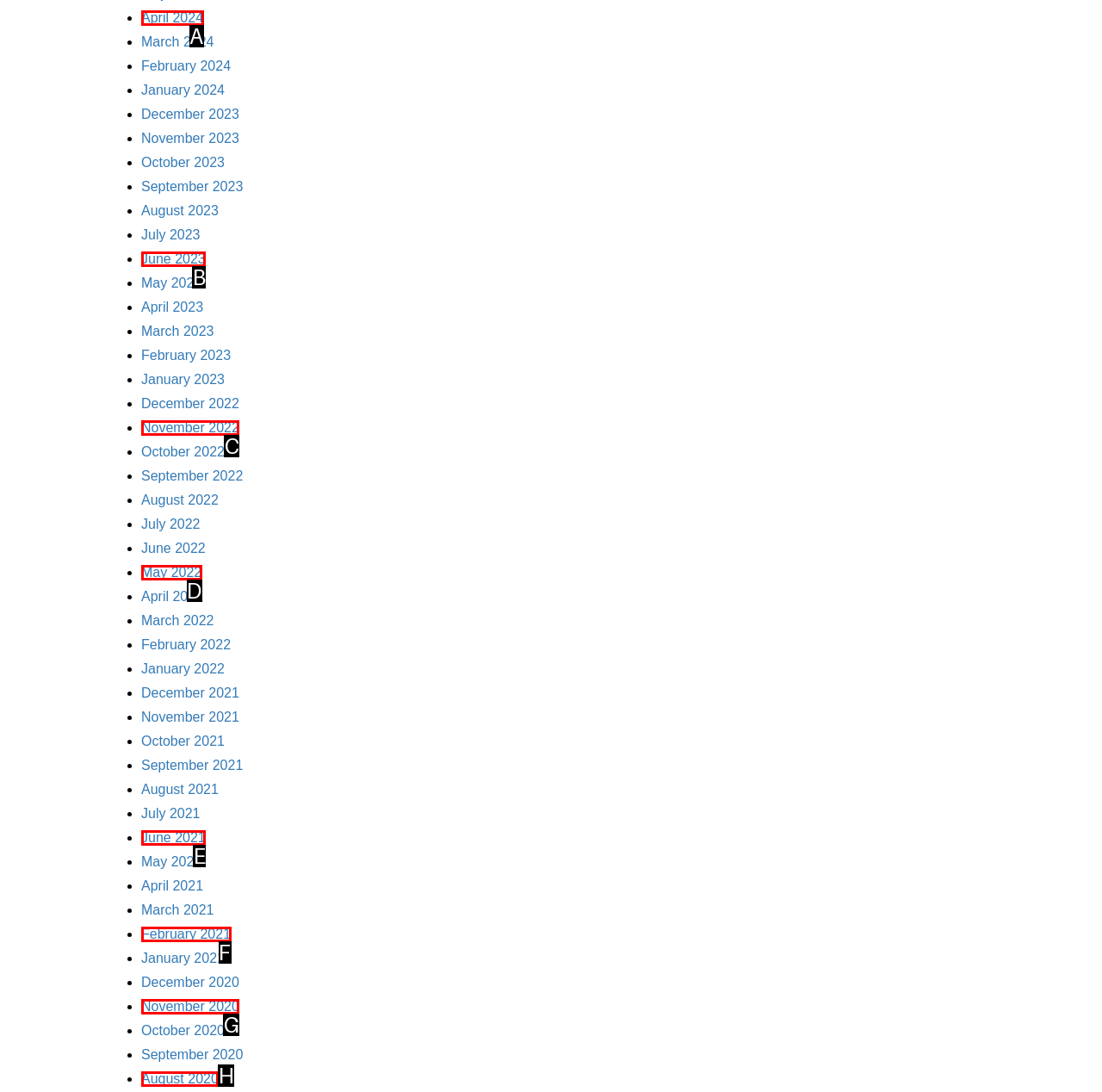Find the HTML element that matches the description provided: November 2020
Answer using the corresponding option letter.

G